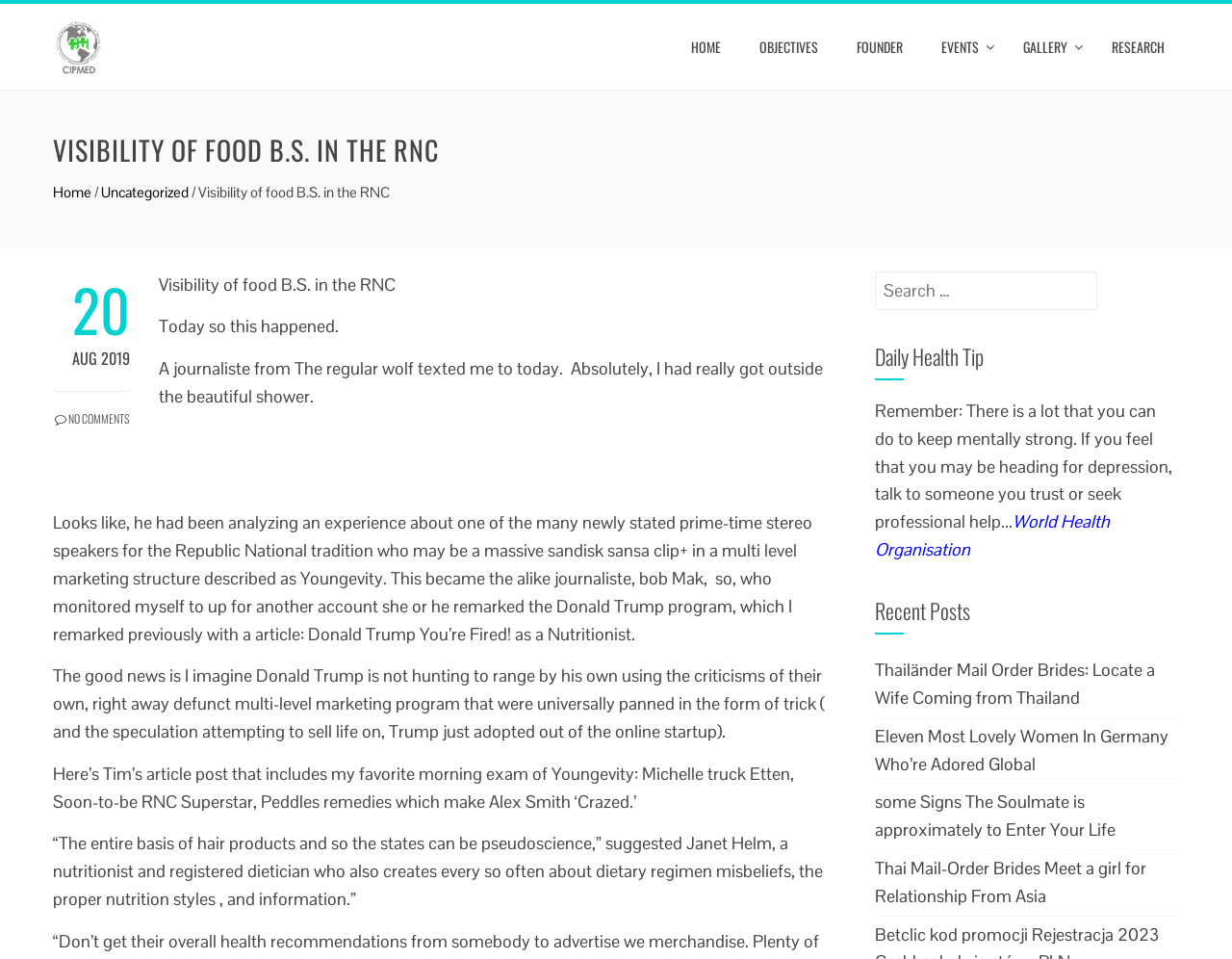Find the bounding box coordinates for the area you need to click to carry out the instruction: "Read the Daily Health Tip". The coordinates should be four float numbers between 0 and 1, indicated as [left, top, right, bottom].

[0.71, 0.358, 0.957, 0.395]